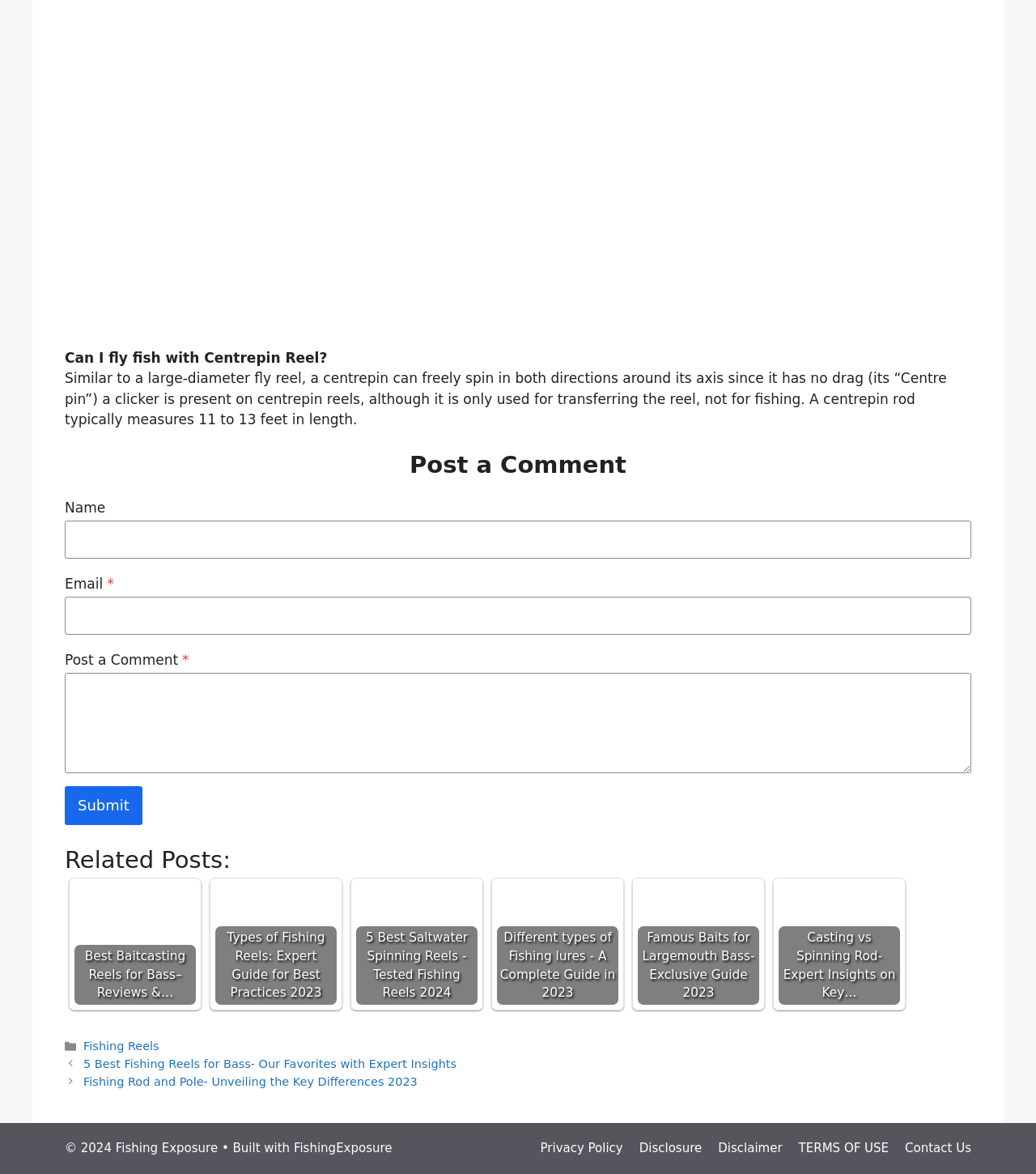From the image, can you give a detailed response to the question below:
What is the category of the posts listed in the 'Posts' section?

The 'Posts' section is located at the bottom of the webpage, and it lists two links, '5 Best Fishing Reels for Bass- Our Favorites with Expert Insights' and 'Fishing Rod and Pole- Unveiling the Key Differences 2023'. The presence of these links suggests that the category of the posts listed in this section is 'Fishing Reels'.